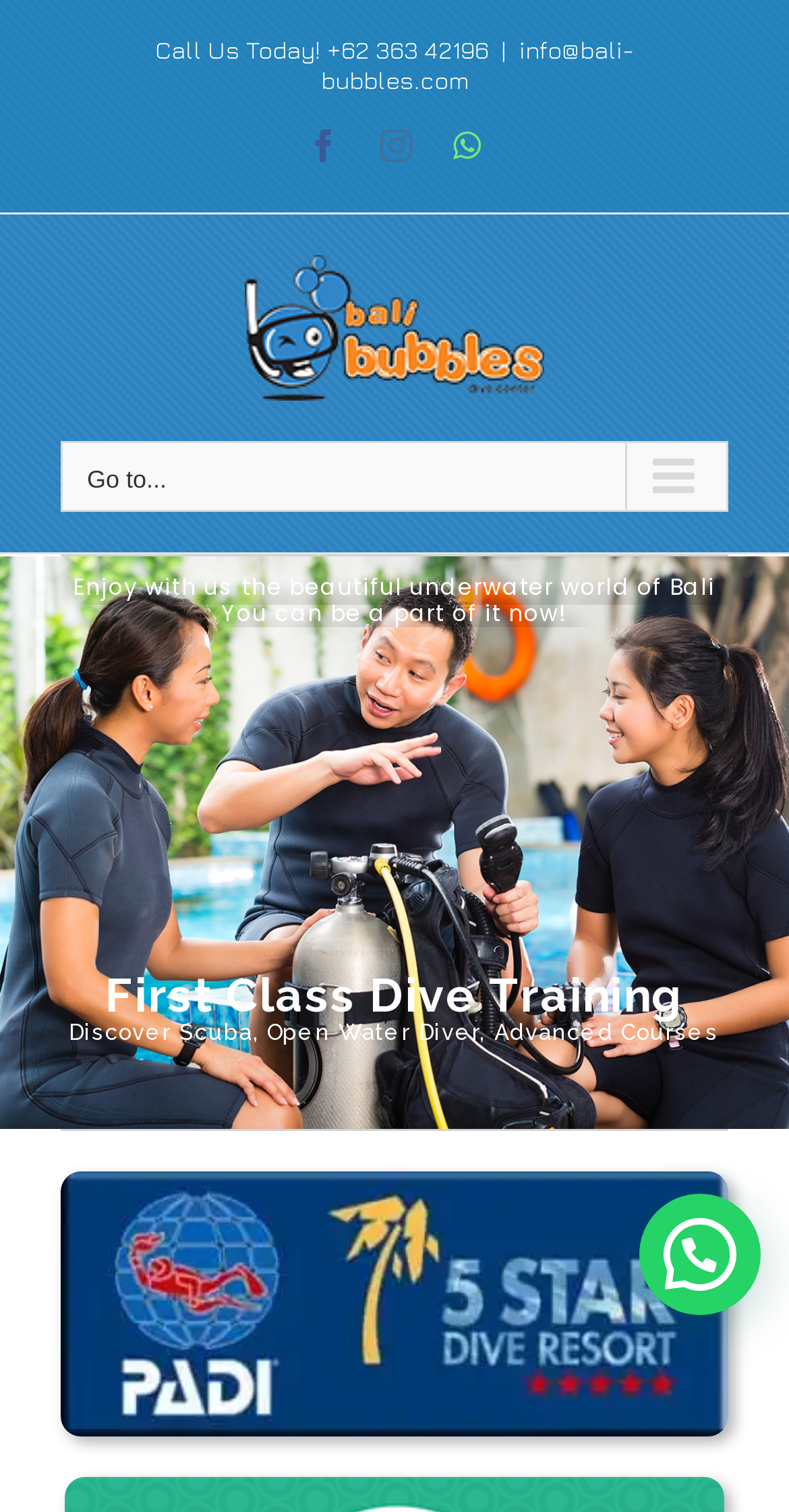What is the phone number to call?
Using the information from the image, provide a comprehensive answer to the question.

I found the phone number by looking at the top section of the webpage, where it says 'Call Us Today! +62 363 42196'.